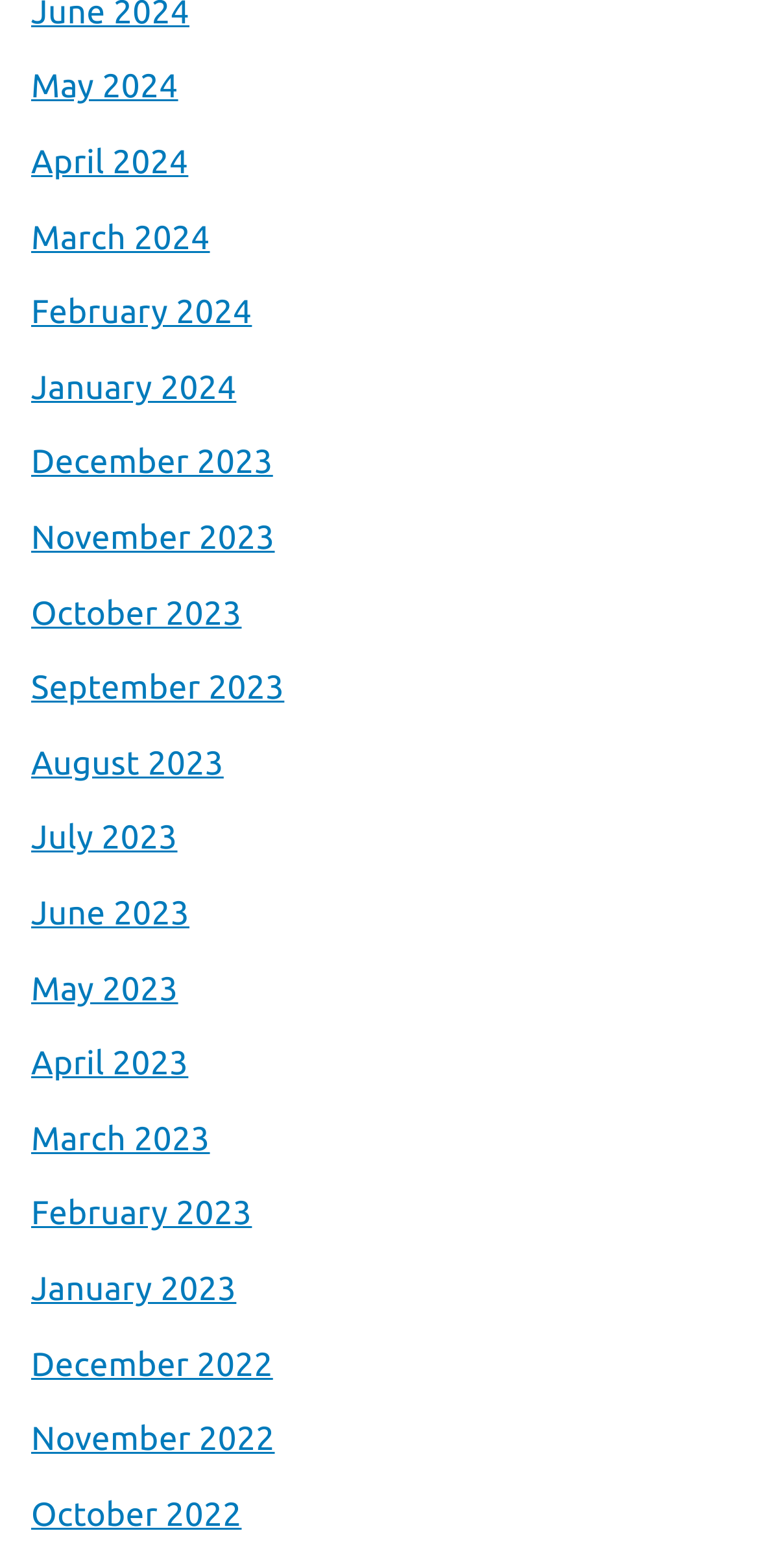Please provide a one-word or short phrase answer to the question:
Are there any months available in 2022?

Yes